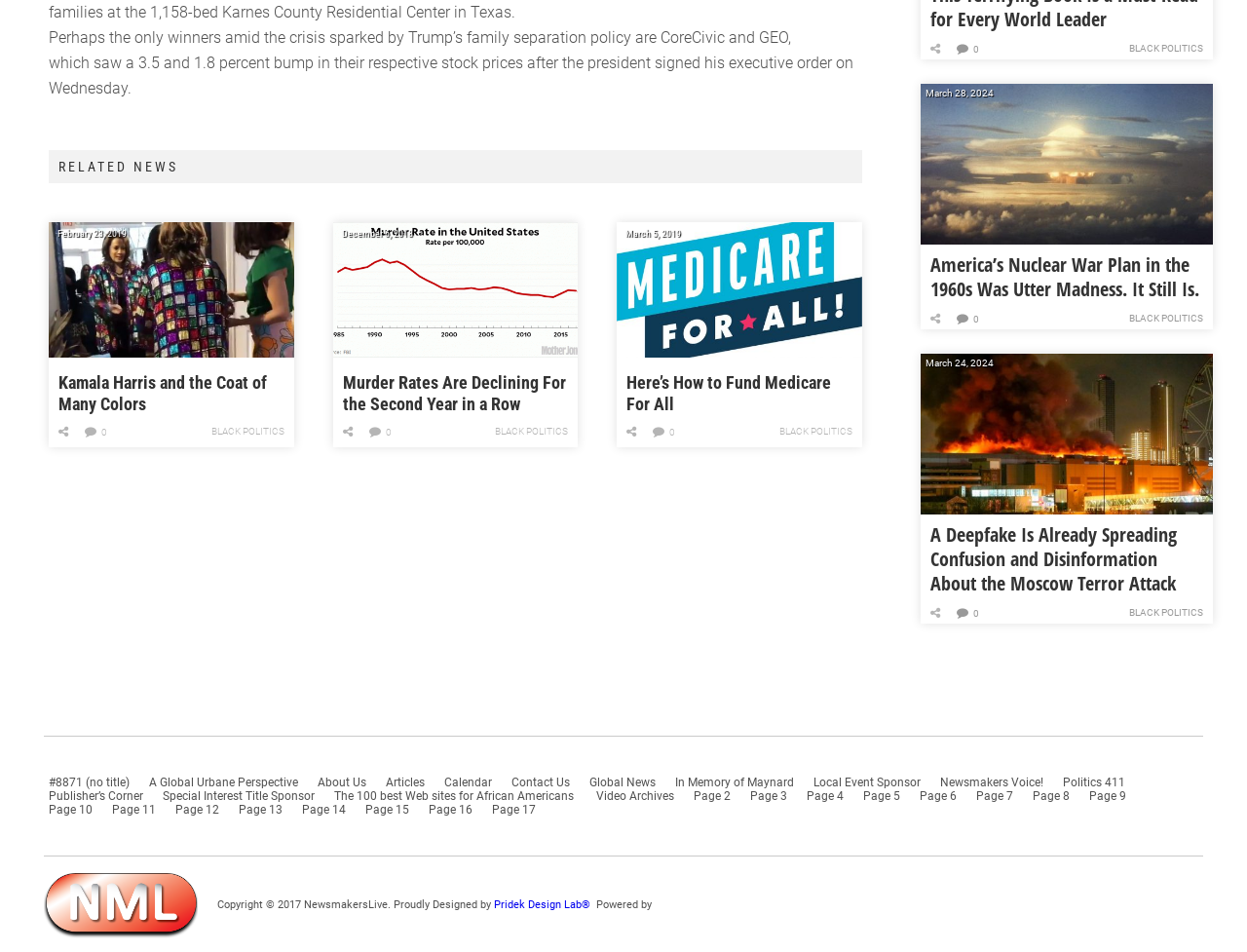How many articles are on this webpage?
Provide a detailed answer to the question using information from the image.

I counted the number of article elements on the webpage, which are [184], [185], [186], [291], [292], and [293]. Each of these elements contains a link, image, and time, which are typical components of an article.